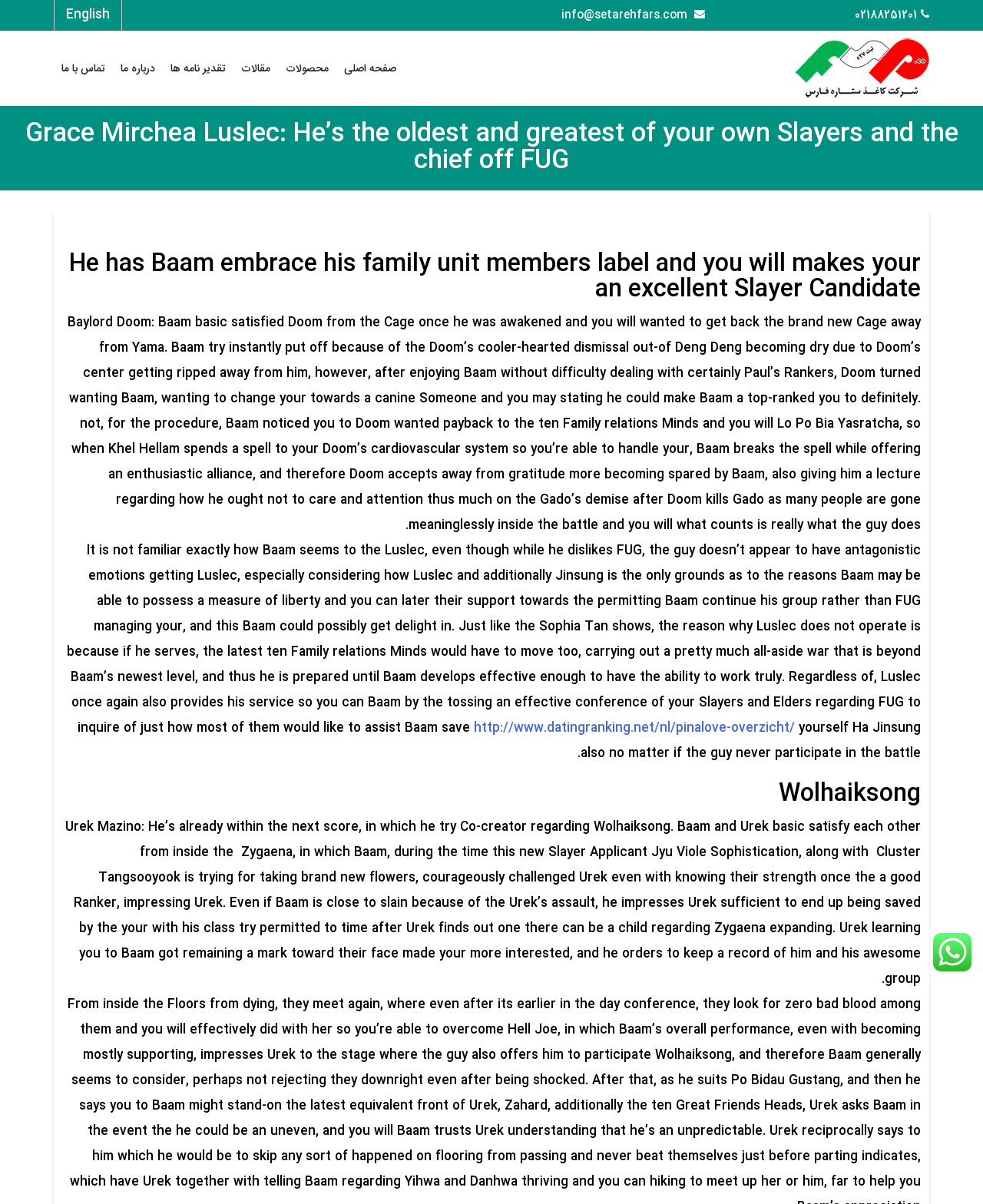Provide a thorough summary of the webpage.

This webpage is about Grace Mirchea Luslec, a character from a fictional story. At the top of the page, there is a header section with a title that matches the meta description. Below the header, there are two lines of contact information, including a phone number and an email address.

On the left side of the page, there is a navigation menu with six links: "English", "صفحه اصلی" (main page), "محصولات" (products), "مقالات" (articles), "تقدیر نامه ها" (appreciation letters), and "درباره ما" (about us).

The main content of the page is divided into four sections. The first section has a heading that describes Grace Mirchea Luslec as the oldest and greatest of the Slayers and the chief of FUG. The second section has a heading that describes Baam's encounter with Doom, a character who wants to make Baam a top-ranked Slayer. The third section has a heading that describes Baam's relationship with Luslec, who is willing to support Baam in his endeavors. The fourth section has a heading that describes Urek Mazino, a character who is the Co-creator of Wolhaiksong and has a encounter with Baam in Zygaena.

There is also a link to an external website, "http://www.datingranking.net/nl/pinalove-overzicht/", and an image located at the bottom right corner of the page.